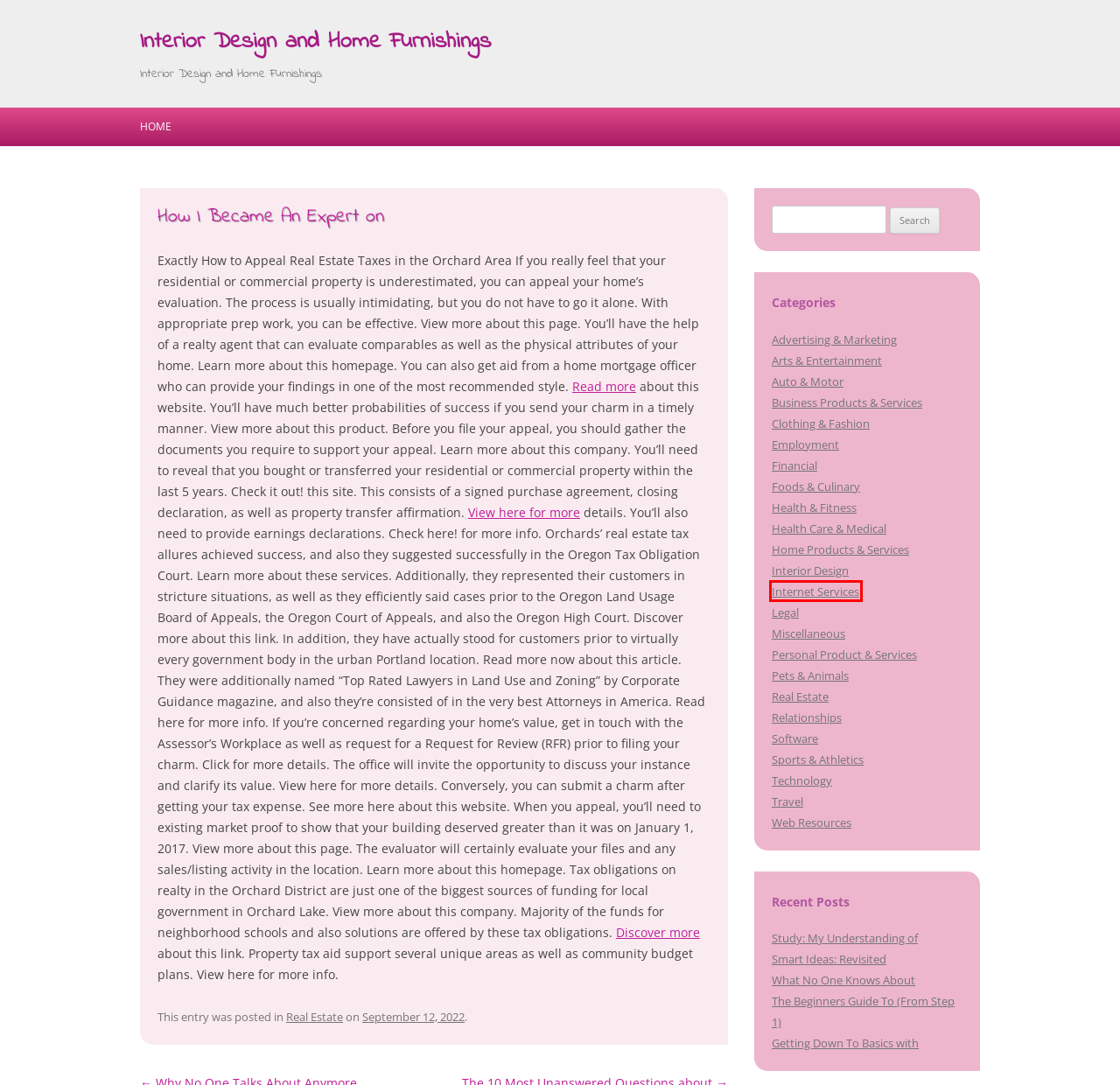You see a screenshot of a webpage with a red bounding box surrounding an element. Pick the webpage description that most accurately represents the new webpage after interacting with the element in the red bounding box. The options are:
A. Smart Ideas:  Revisited « Interior Design and Home Furnishings
B. The Beginners Guide To  (From Step 1) « Interior Design and Home Furnishings
C. Advertising & Marketing « Interior Design and Home Furnishings
D. Auto & Motor « Interior Design and Home Furnishings
E. Business Products & Services « Interior Design and Home Furnishings
F. Personal Product & Services « Interior Design and Home Furnishings
G. Internet Services « Interior Design and Home Furnishings
H. Foods & Culinary « Interior Design and Home Furnishings

G